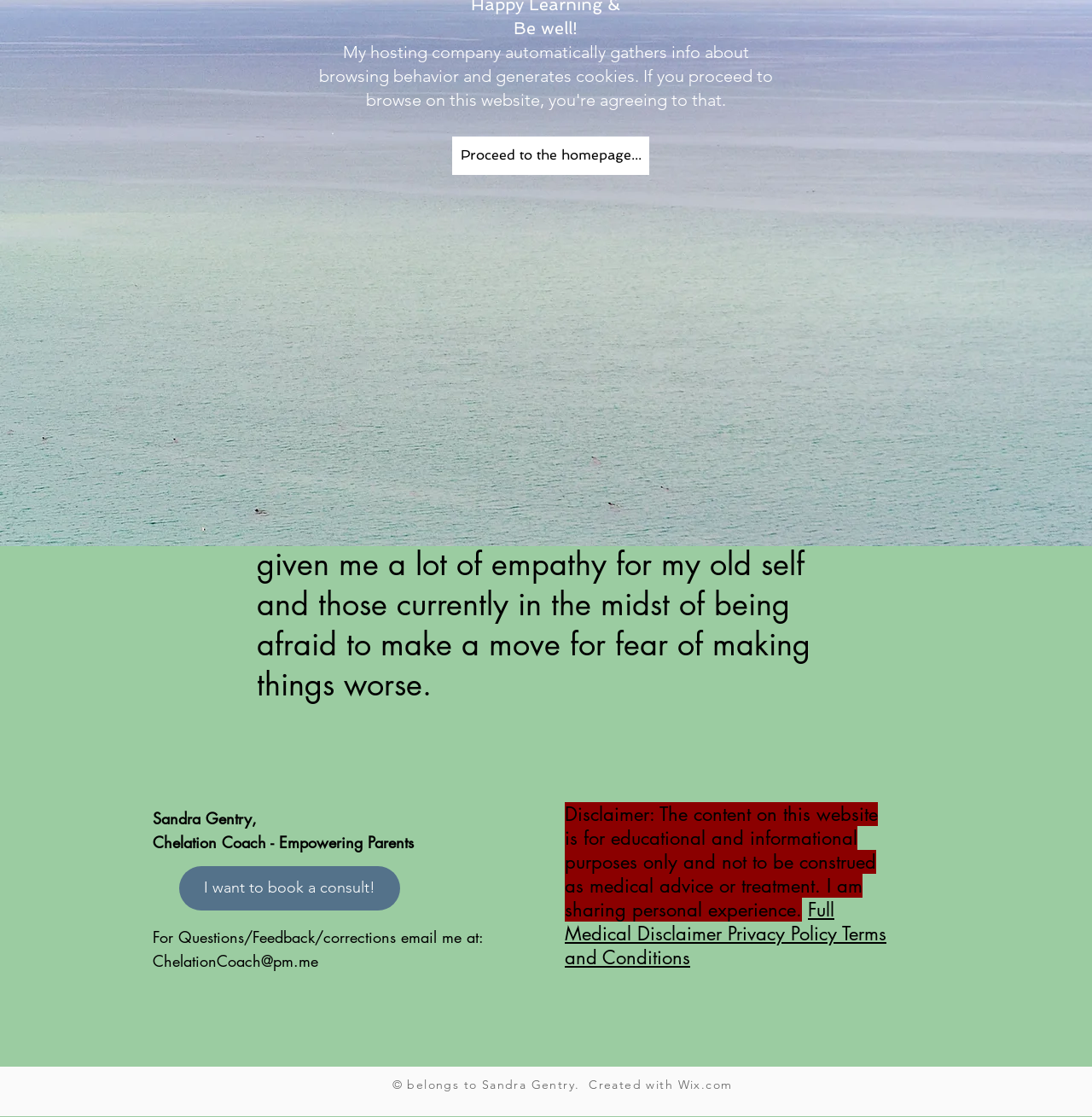Identify and provide the bounding box coordinates of the UI element described: "Full Medical Disclaimer". The coordinates should be formatted as [left, top, right, bottom], with each number being a float between 0 and 1.

[0.517, 0.804, 0.764, 0.846]